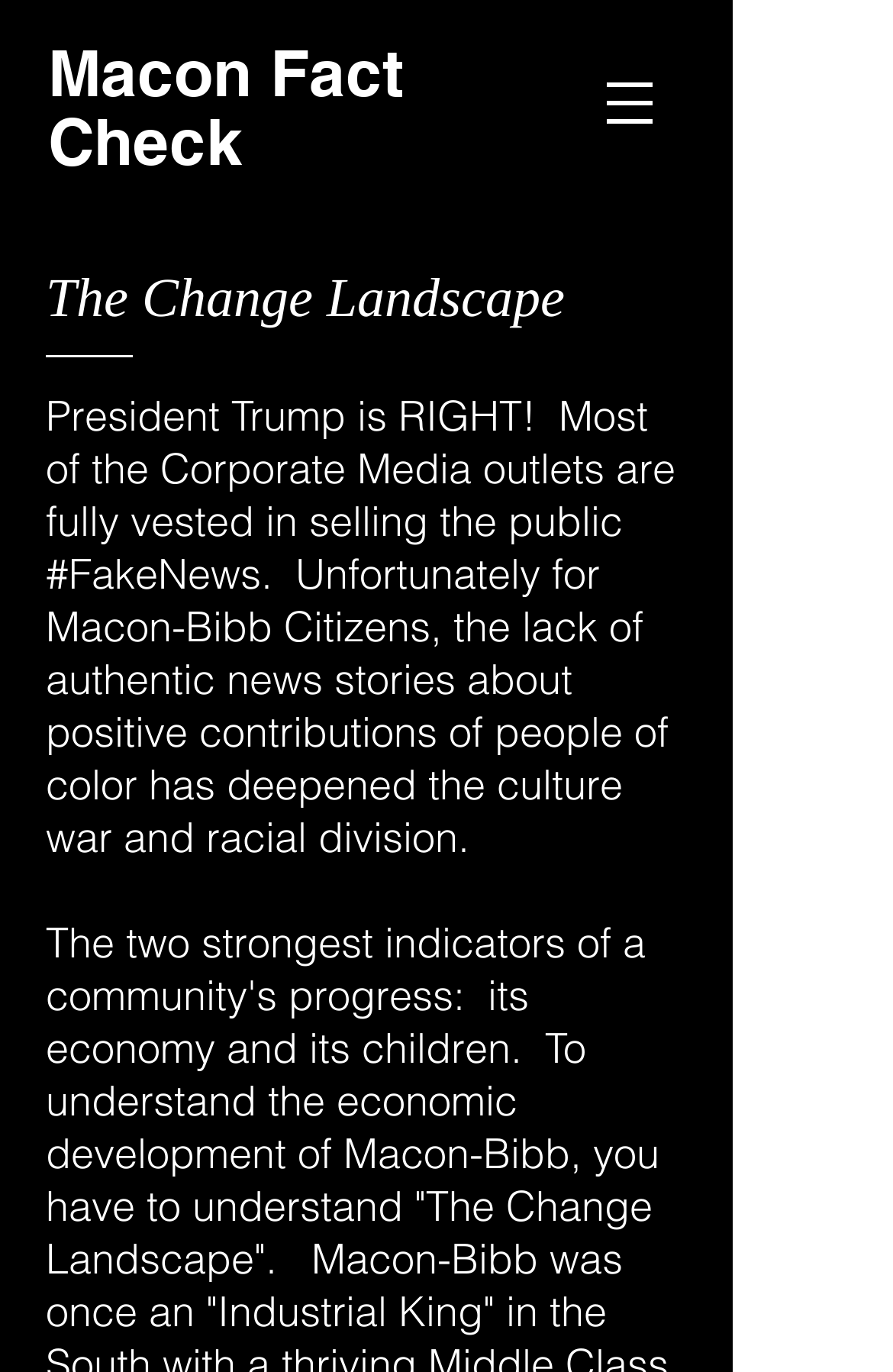Provide a short, one-word or phrase answer to the question below:
What is the text on the navigation button?

Site